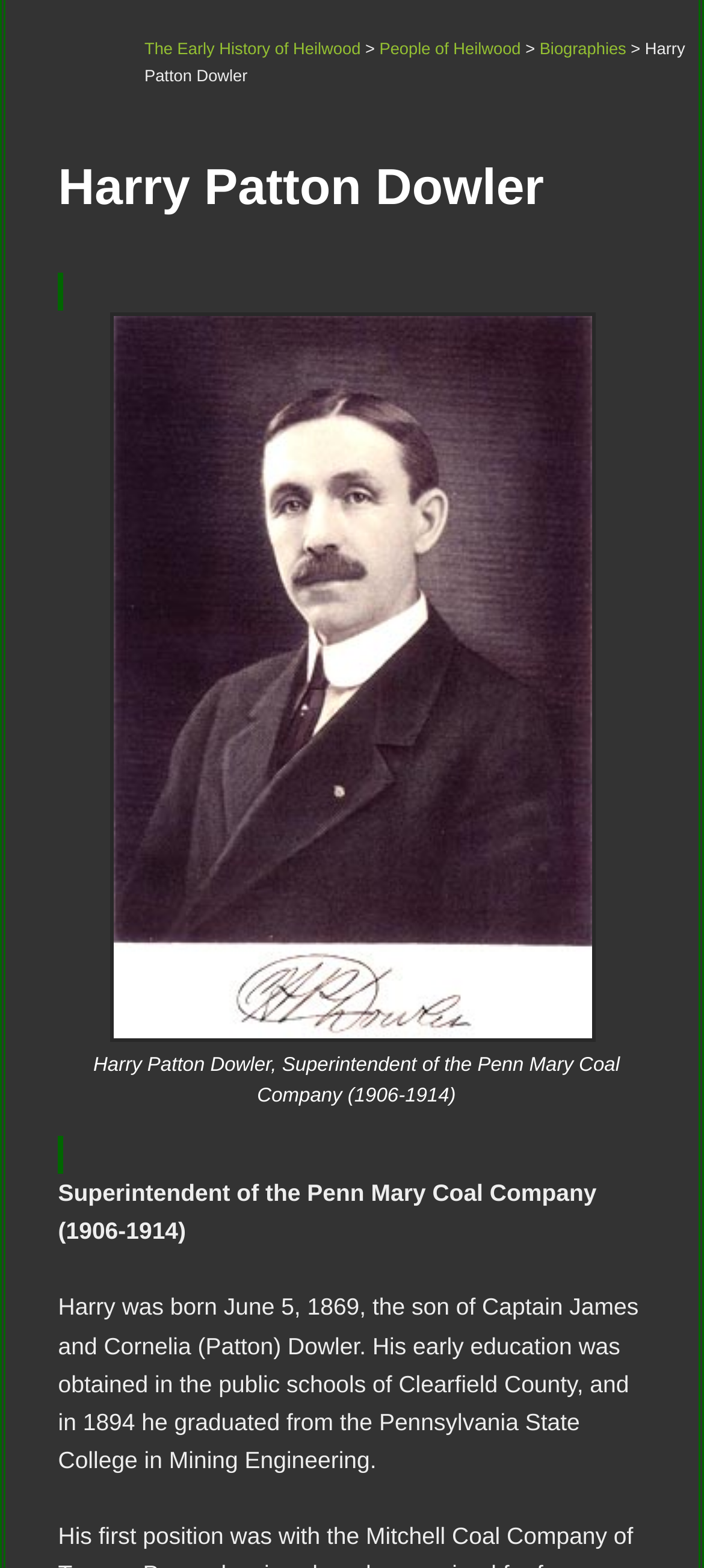Given the element description Biographies, identify the bounding box coordinates for the UI element on the webpage screenshot. The format should be (top-left x, top-left y, bottom-right x, bottom-right y), with values between 0 and 1.

[0.766, 0.026, 0.89, 0.037]